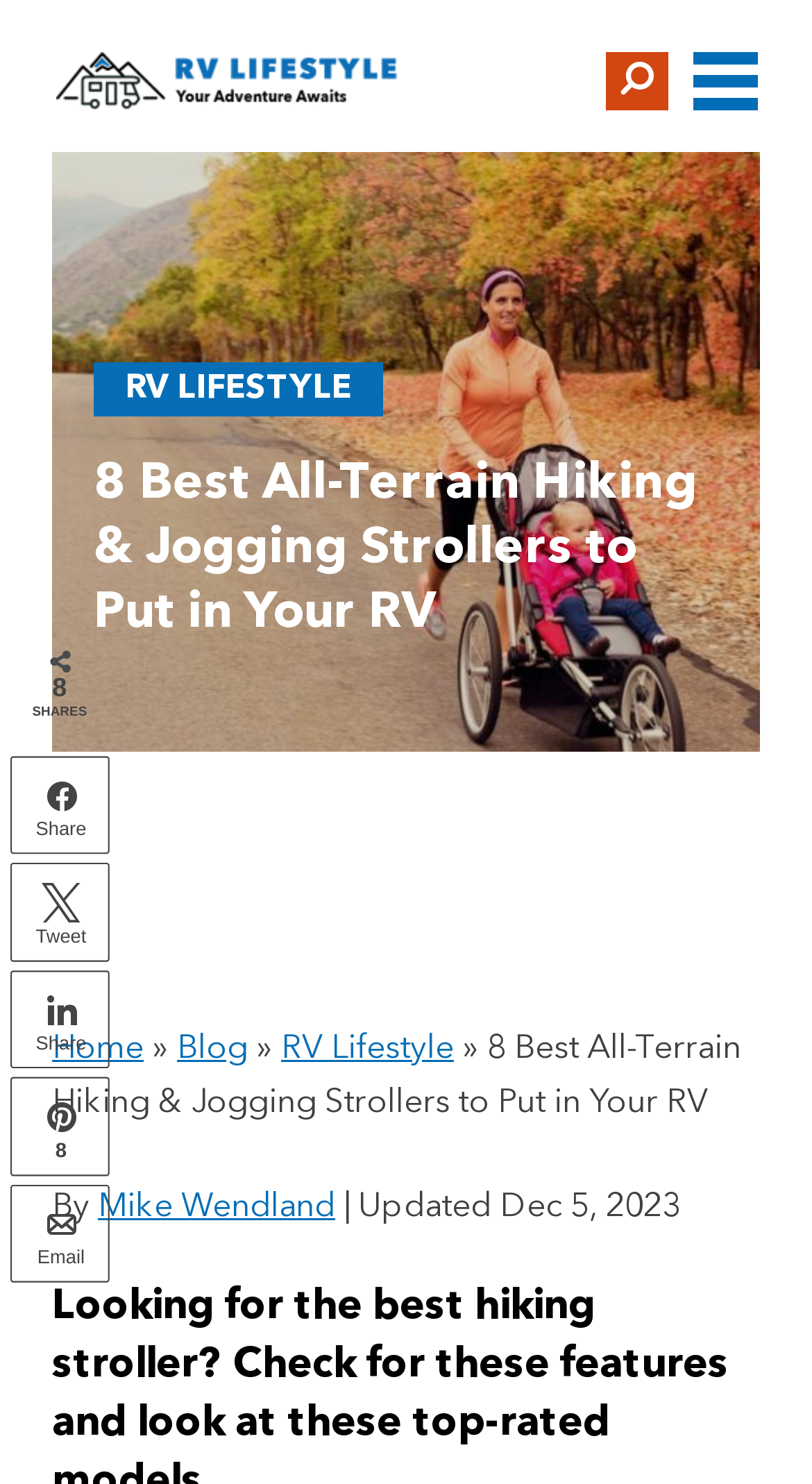Determine the bounding box coordinates of the clickable region to follow the instruction: "Click on the 'RV LIFESTYLE' link".

[0.115, 0.244, 0.472, 0.281]